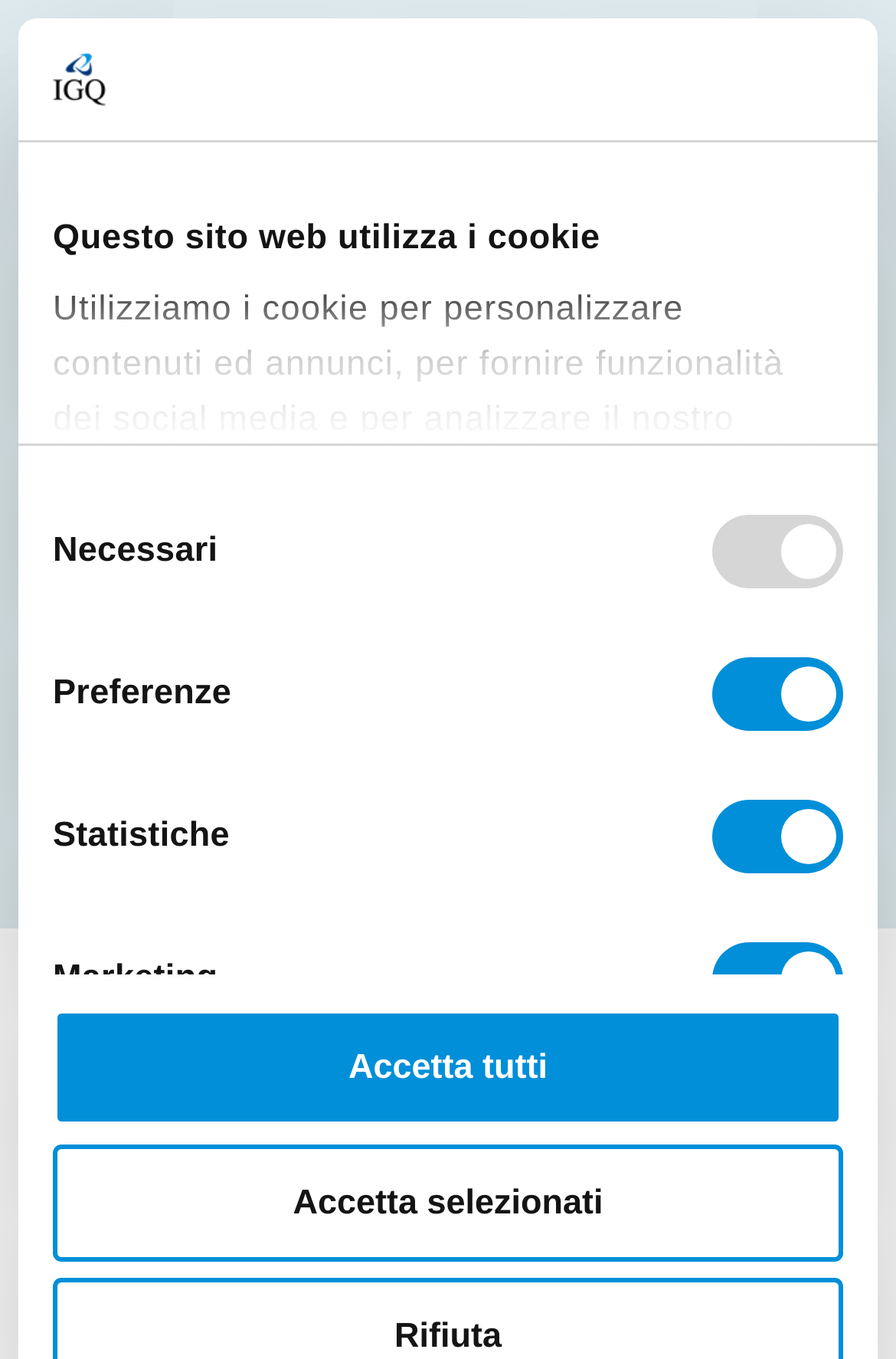Locate the bounding box coordinates of the element that needs to be clicked to carry out the instruction: "Click the logo". The coordinates should be given as four float numbers ranging from 0 to 1, i.e., [left, top, right, bottom].

[0.059, 0.039, 0.117, 0.077]